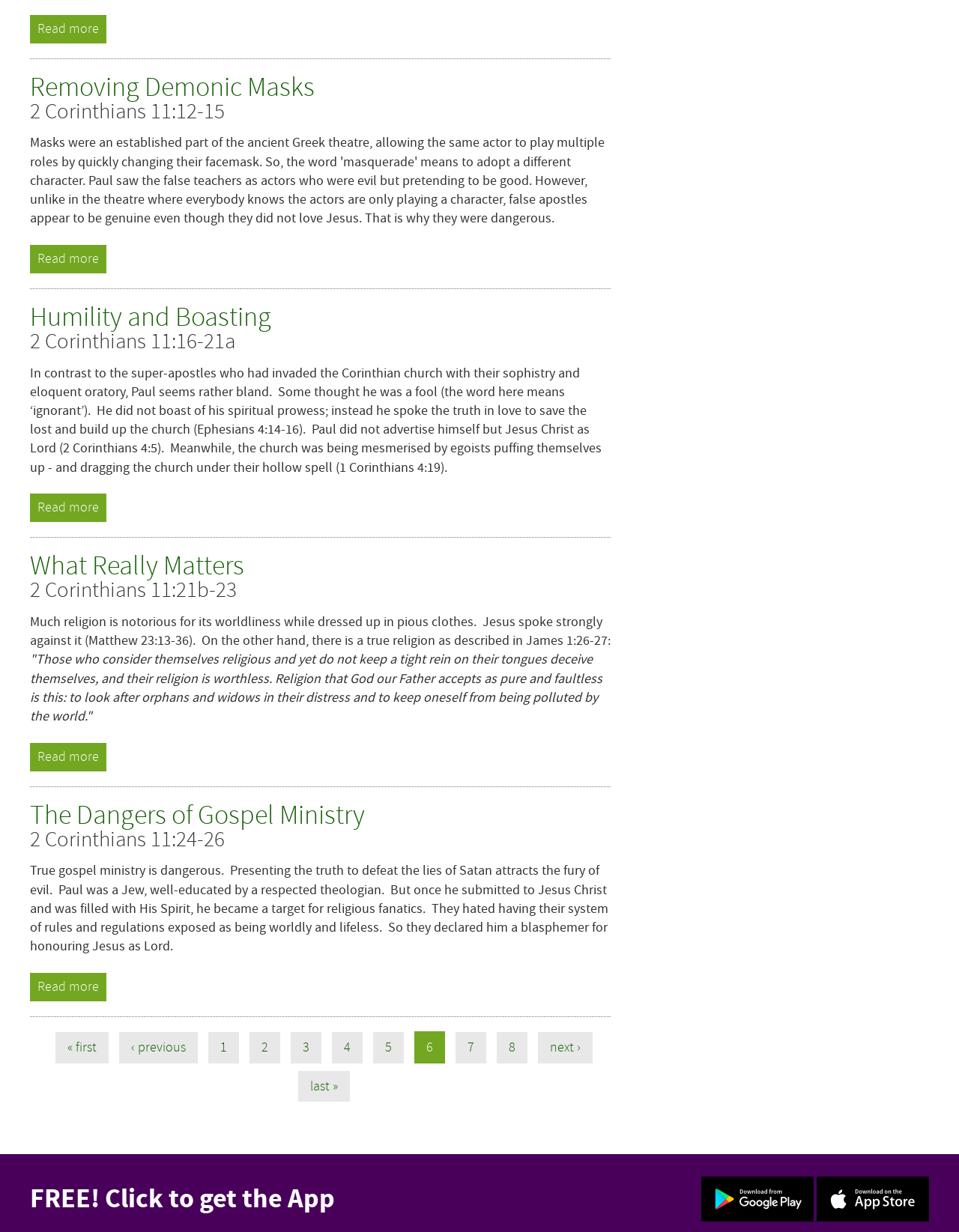How many links are there in the 'Pages' section?
Based on the image content, provide your answer in one word or a short phrase.

10